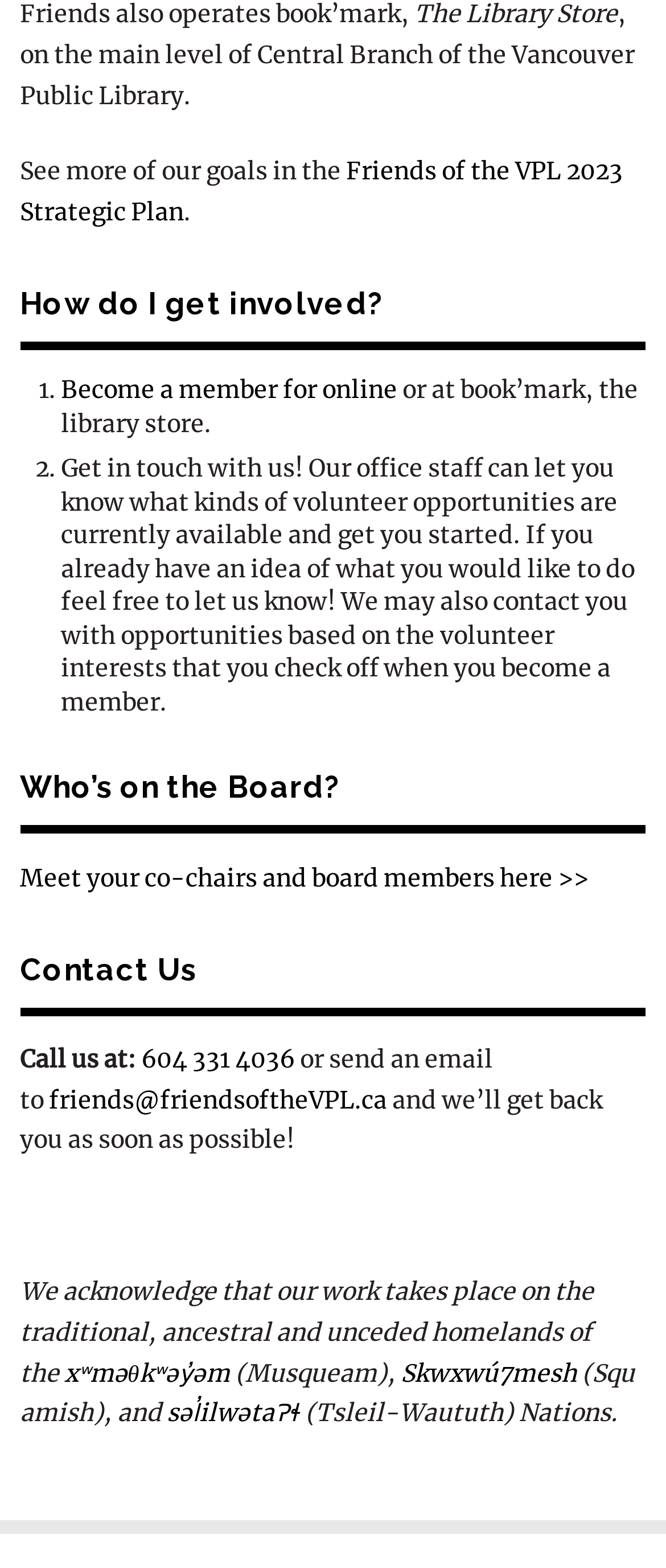Highlight the bounding box coordinates of the element that should be clicked to carry out the following instruction: "View tags from December 2005". The coordinates must be given as four float numbers ranging from 0 to 1, i.e., [left, top, right, bottom].

None